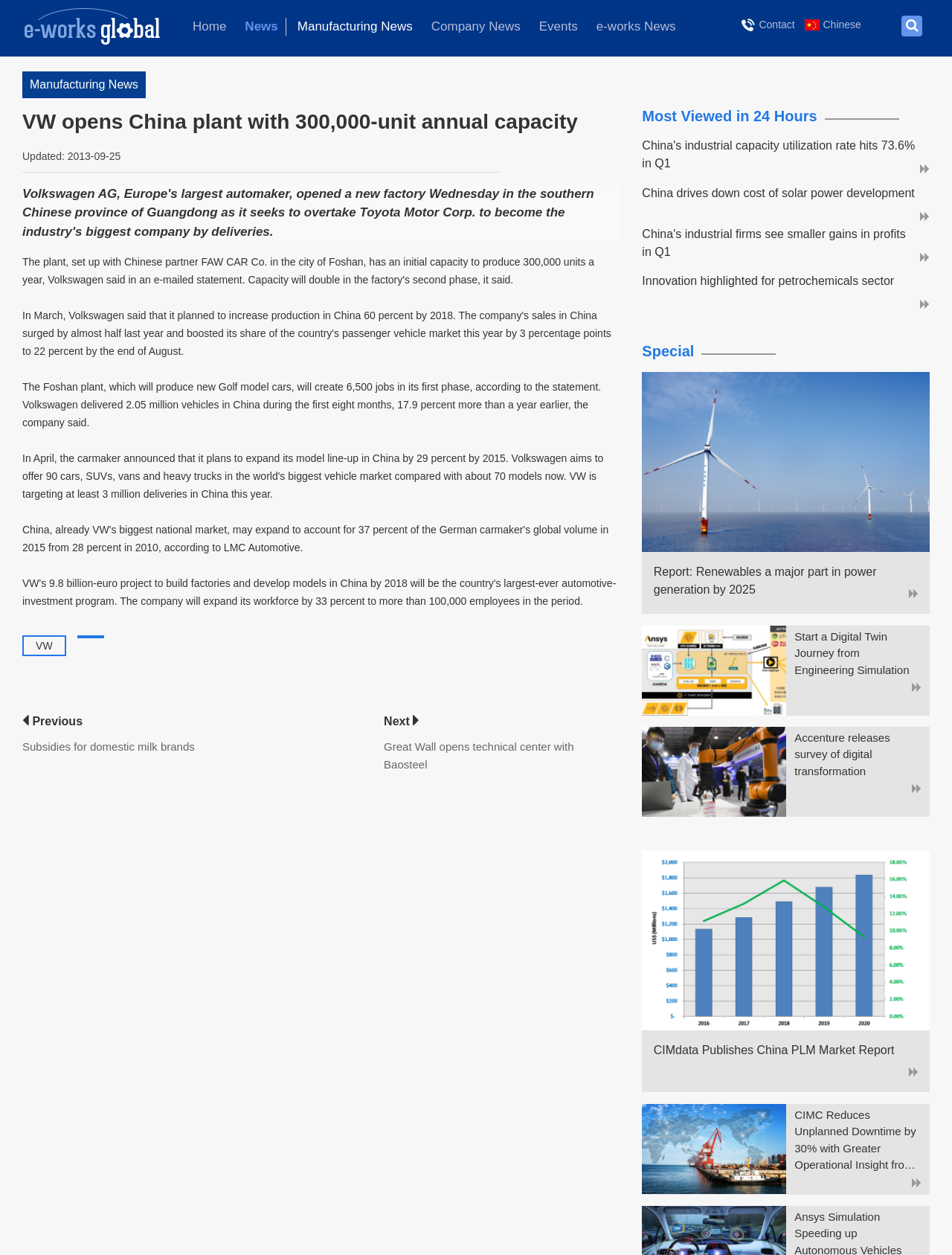Please indicate the bounding box coordinates for the clickable area to complete the following task: "Click on Home". The coordinates should be specified as four float numbers between 0 and 1, i.e., [left, top, right, bottom].

[0.195, 0.014, 0.246, 0.028]